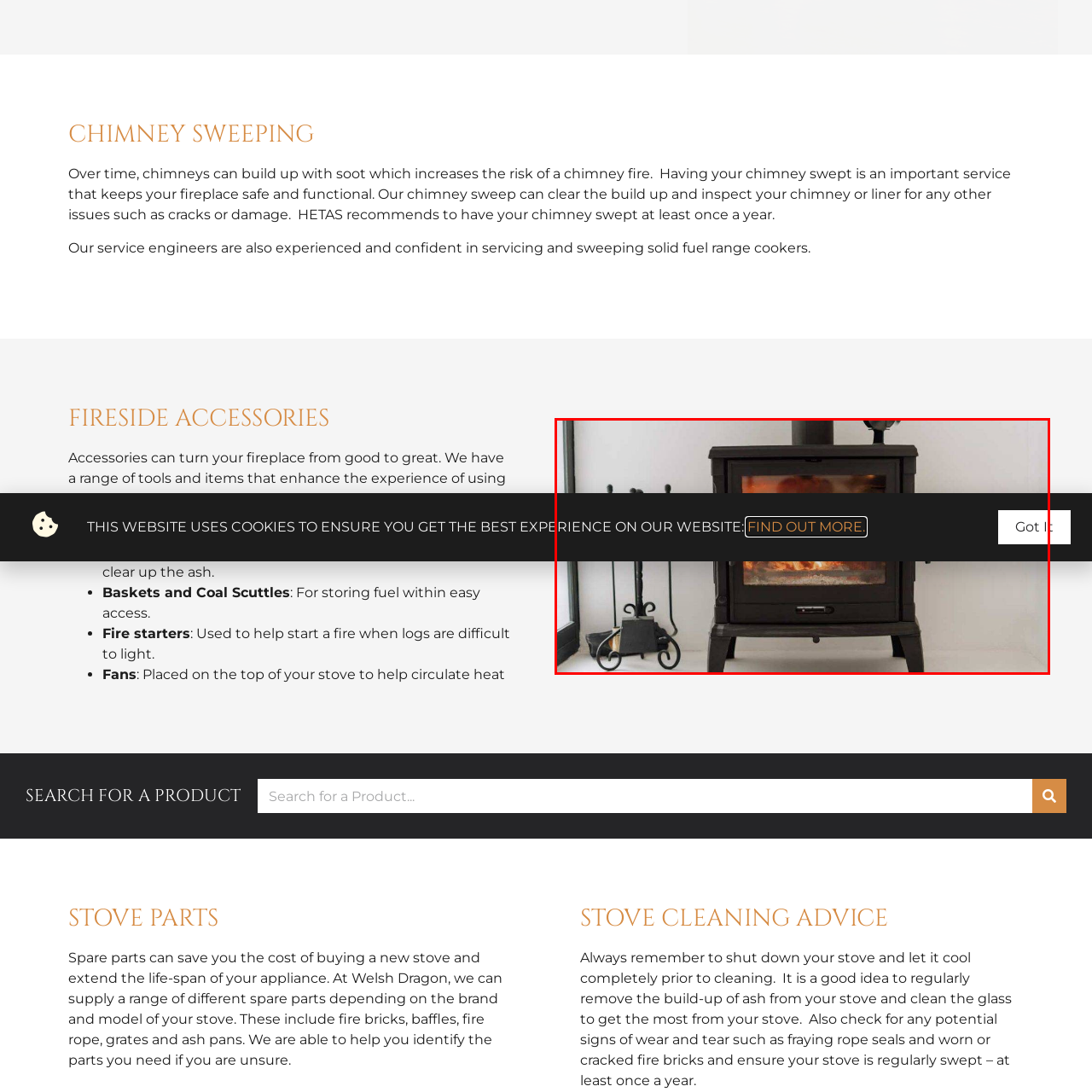What can be seen through the front window of the stove?
Look at the image highlighted within the red bounding box and provide a detailed answer to the question.

According to the caption, the stove has a large front window that 'reveals the flickering flames inside', which implies that one can see the flames through the window.